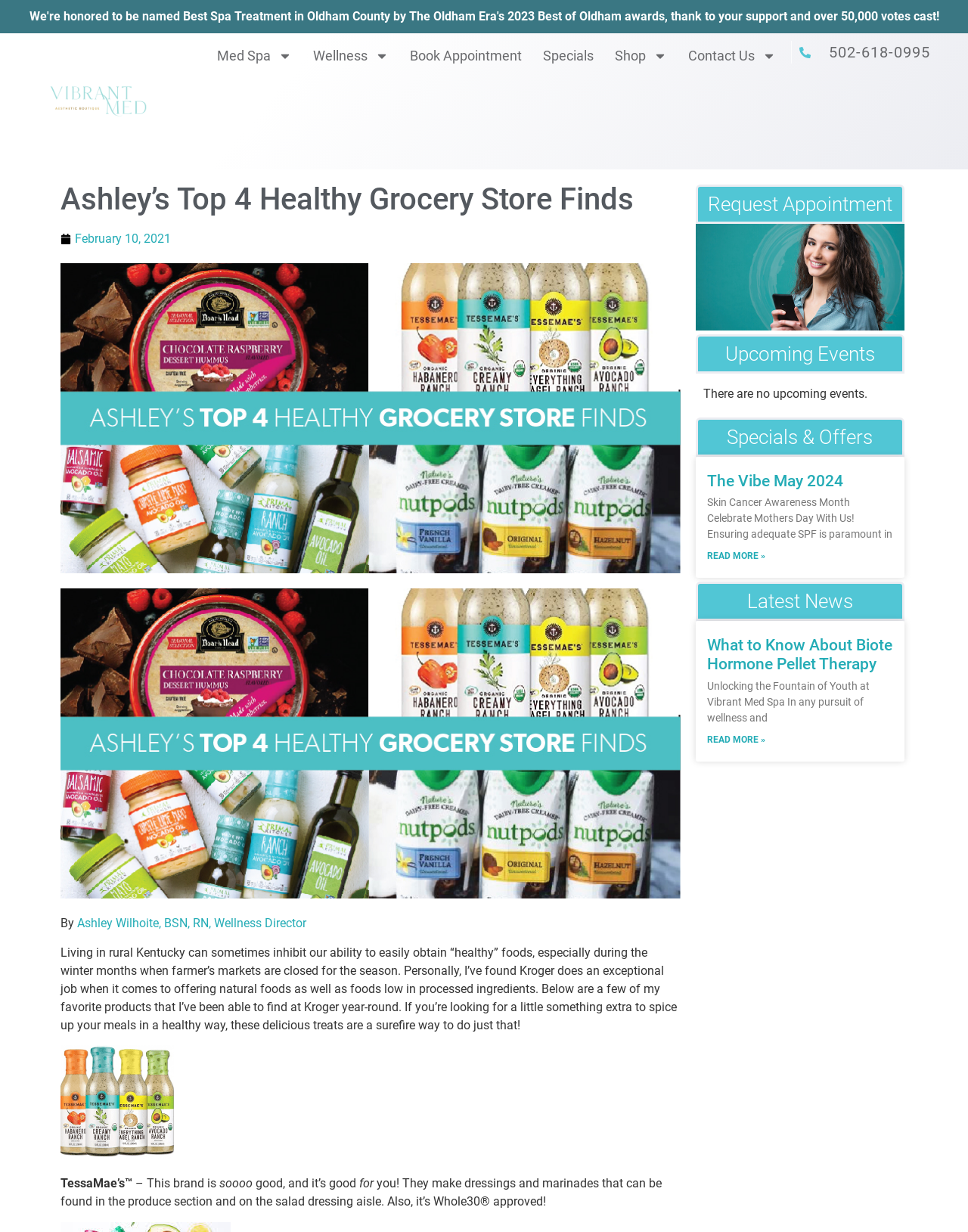What is the name of the med spa mentioned on the webpage?
Carefully analyze the image and provide a detailed answer to the question.

I found the answer by looking at the logo 'Vibrant Med Spa Logo | Best Med Spa in Louisville' which is located at the top of the webpage.